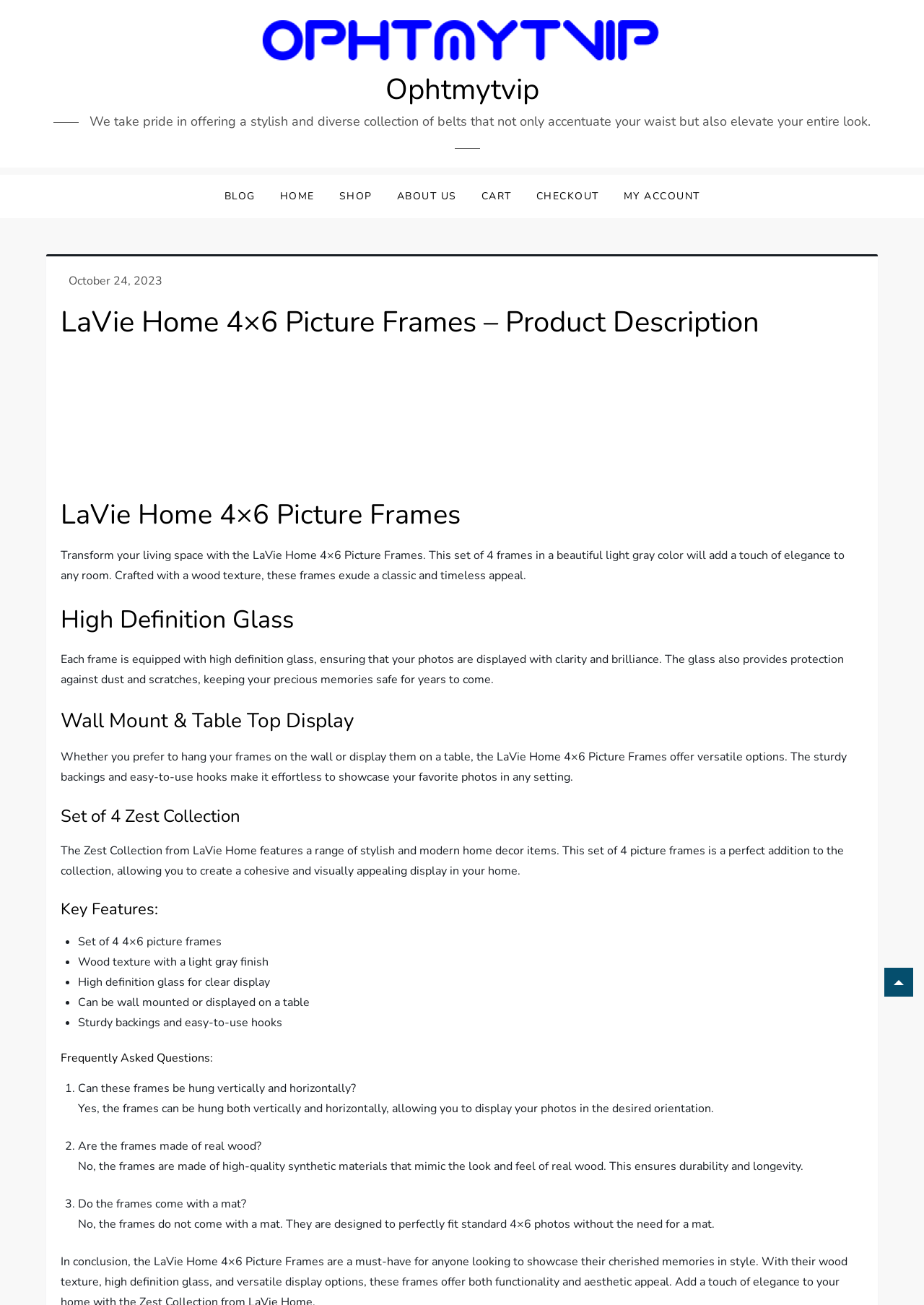Determine the bounding box coordinates of the region that needs to be clicked to achieve the task: "Click on the 'BLOG' link".

[0.231, 0.134, 0.288, 0.167]